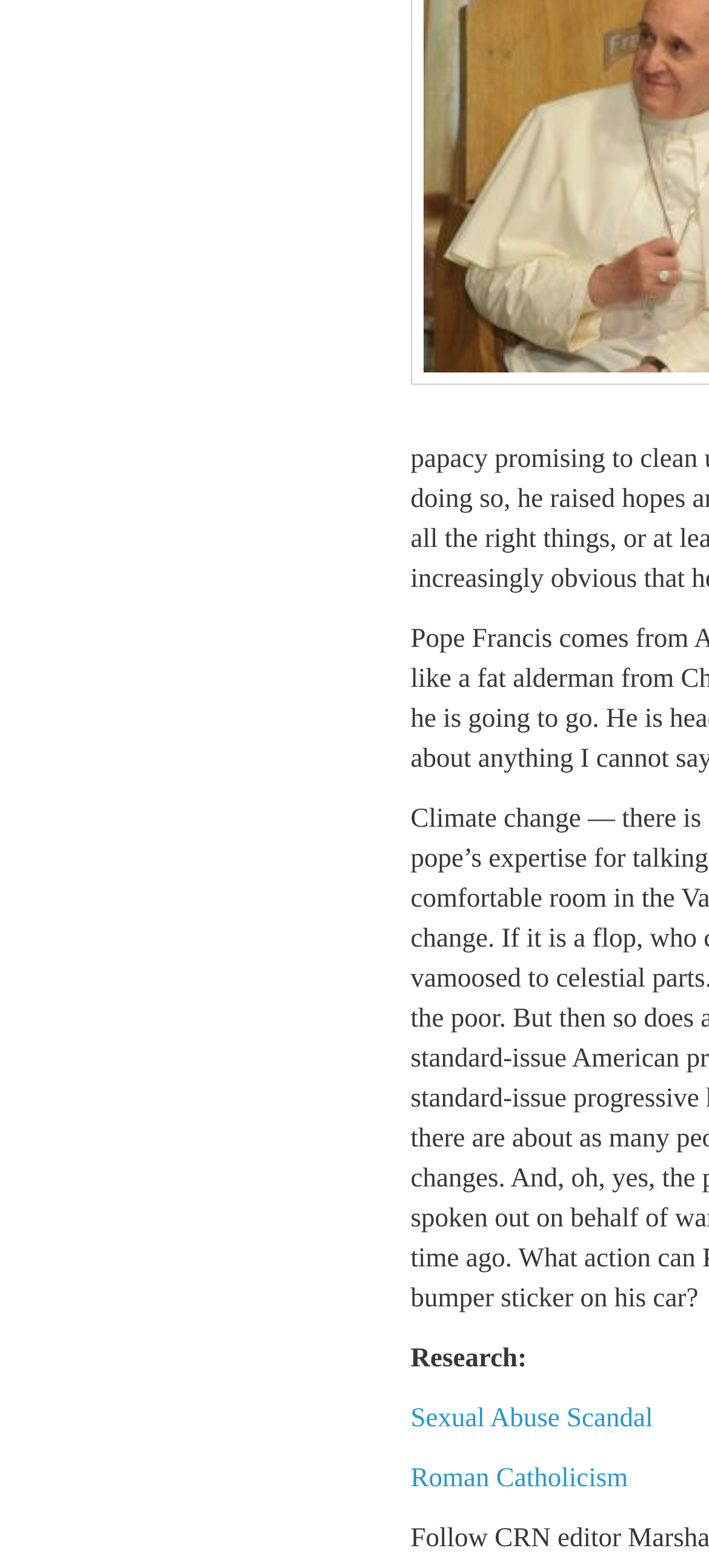Locate the bounding box coordinates for the element described below: "alt="News Express"". The coordinates must be four float values between 0 and 1, formatted as [left, top, right, bottom].

None